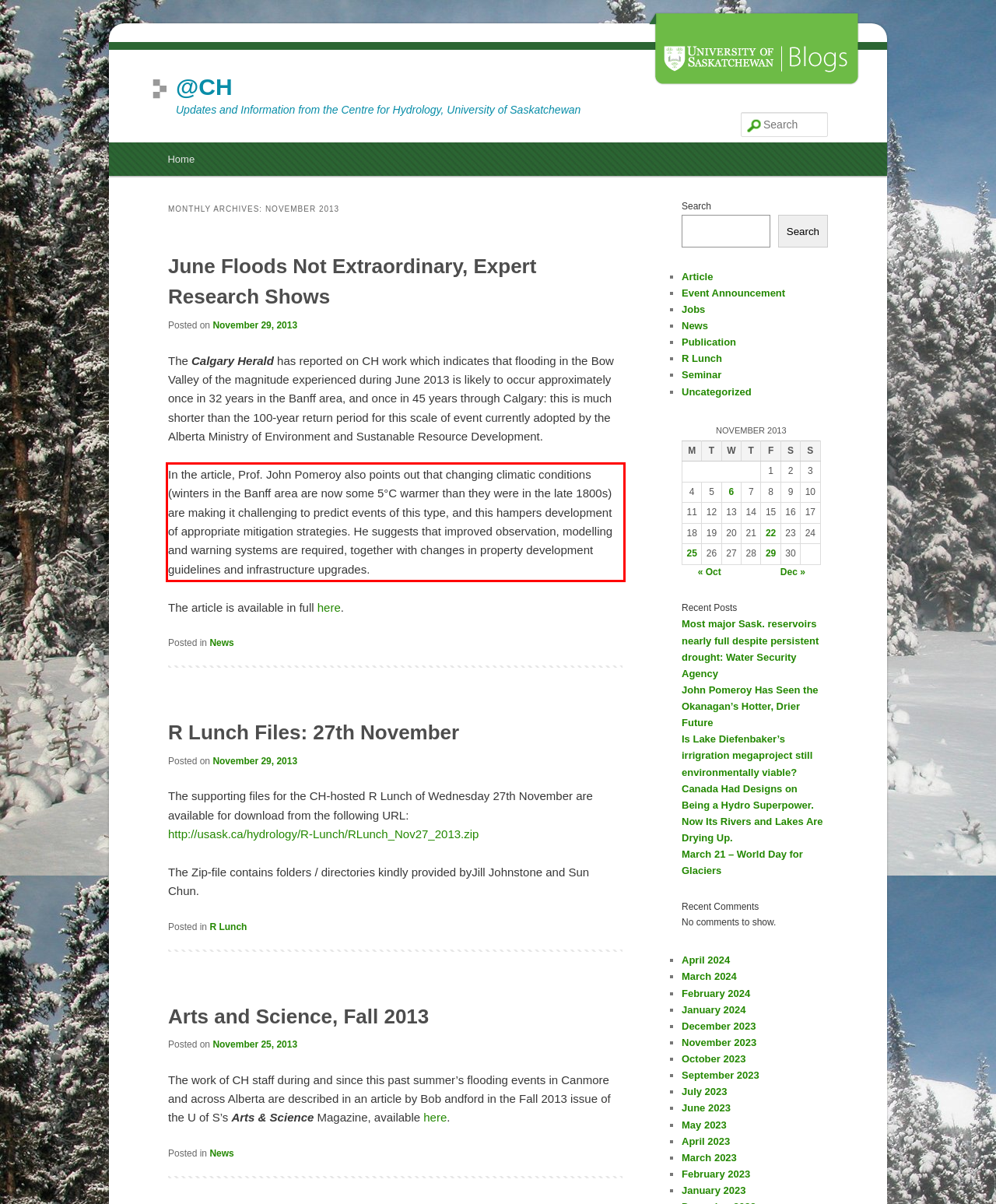There is a UI element on the webpage screenshot marked by a red bounding box. Extract and generate the text content from within this red box.

In the article, Prof. John Pomeroy also points out that changing climatic conditions (winters in the Banff area are now some 5°C warmer than they were in the late 1800s) are making it challenging to predict events of this type, and this hampers development of appropriate mitigation strategies. He suggests that improved observation, modelling and warning systems are required, together with changes in property development guidelines and infrastructure upgrades.